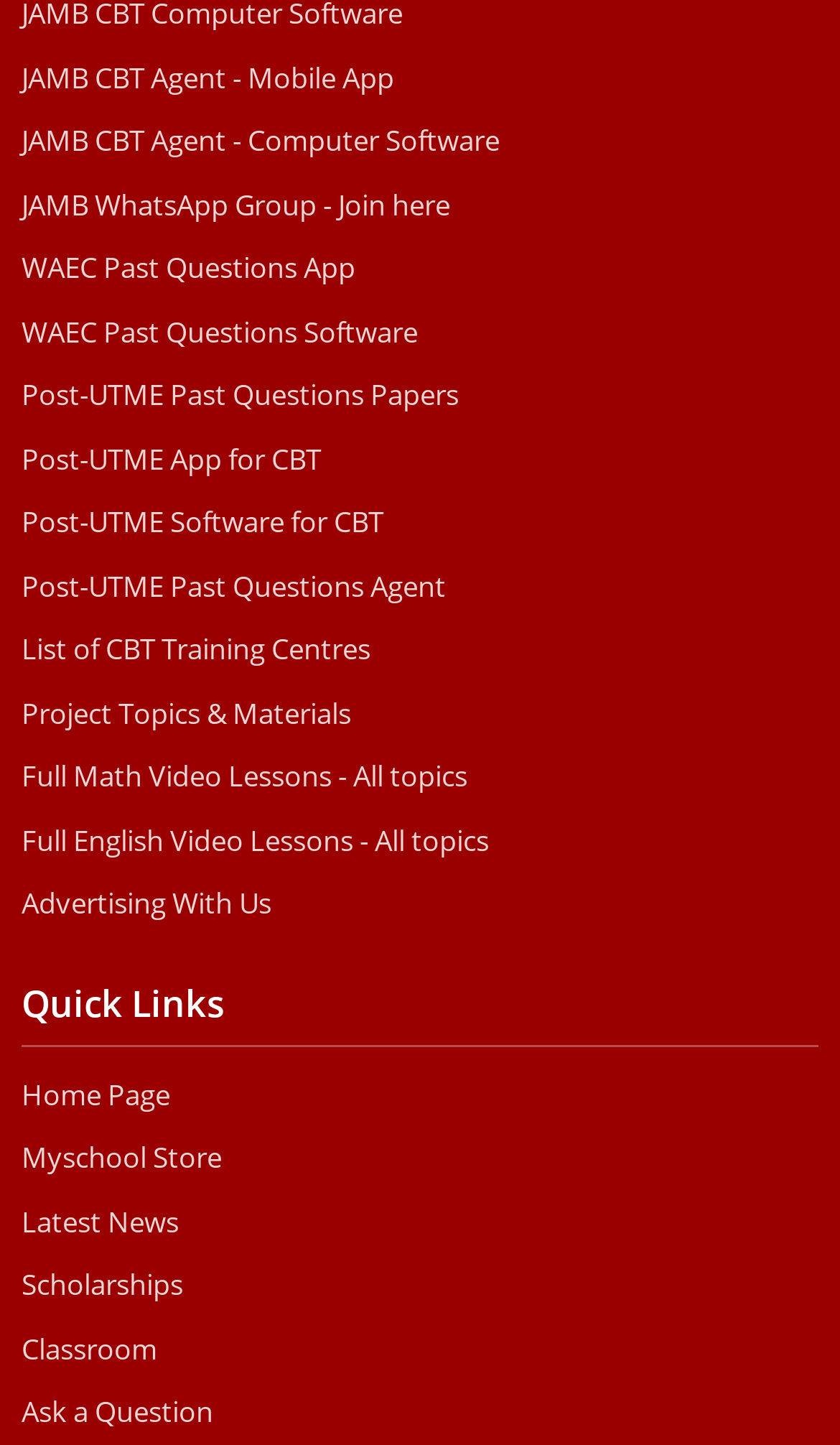Please specify the bounding box coordinates of the element that should be clicked to execute the given instruction: 'Explore the latest global online casino market'. Ensure the coordinates are four float numbers between 0 and 1, expressed as [left, top, right, bottom].

None